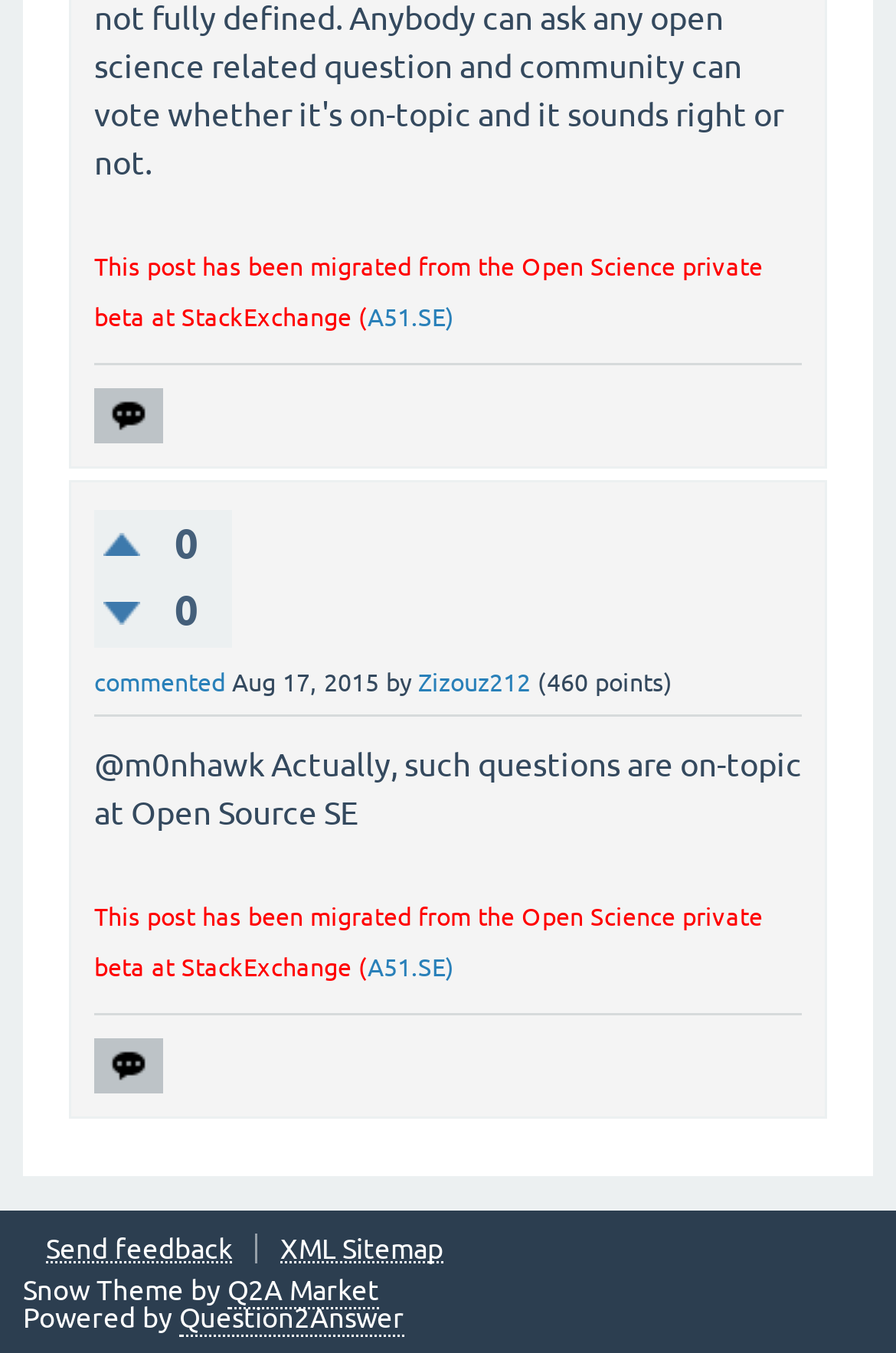Locate the bounding box coordinates of the element I should click to achieve the following instruction: "view comments".

[0.105, 0.49, 0.251, 0.517]